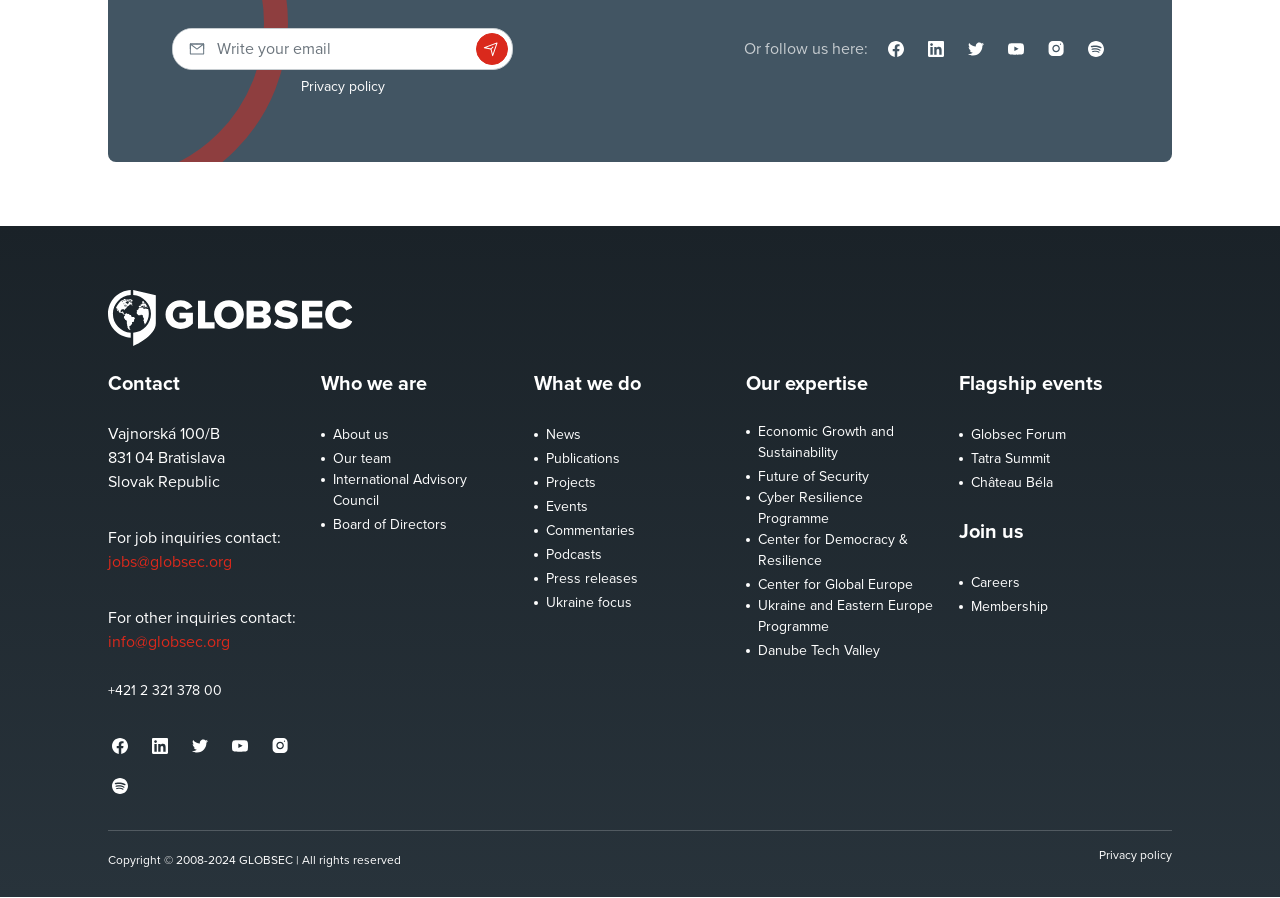Can you specify the bounding box coordinates of the area that needs to be clicked to fulfill the following instruction: "Follow on social media"?

[0.684, 0.032, 0.716, 0.077]